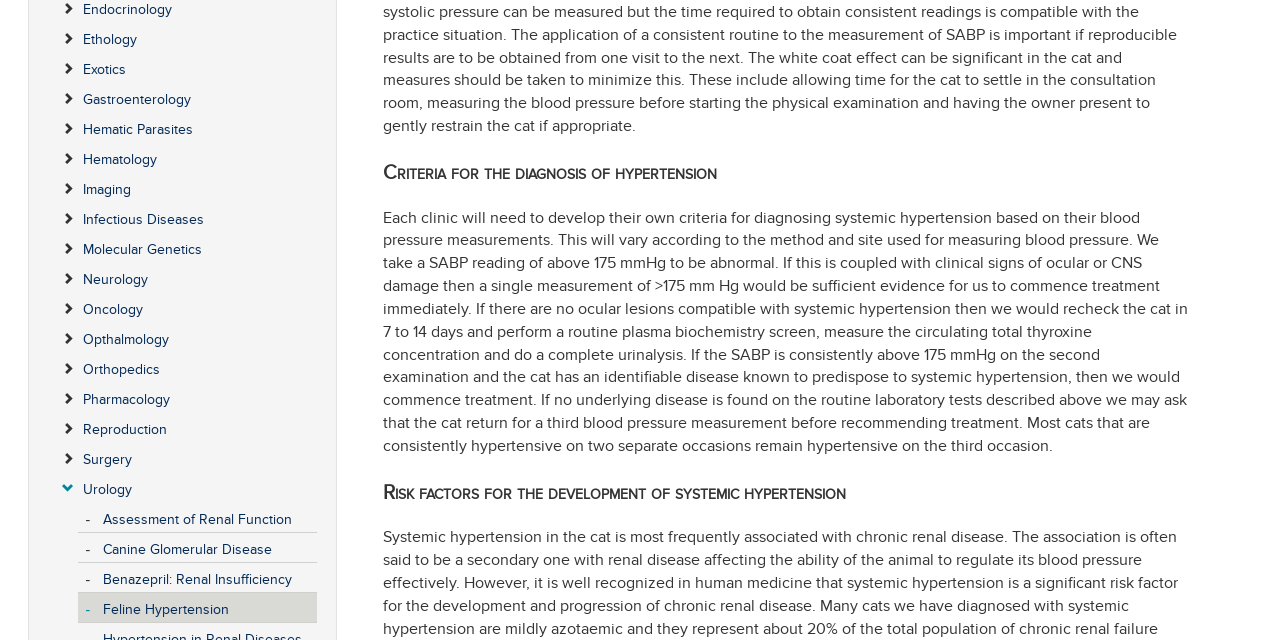Based on the provided description, "Imaging", find the bounding box of the corresponding UI element in the screenshot.

[0.065, 0.271, 0.246, 0.309]